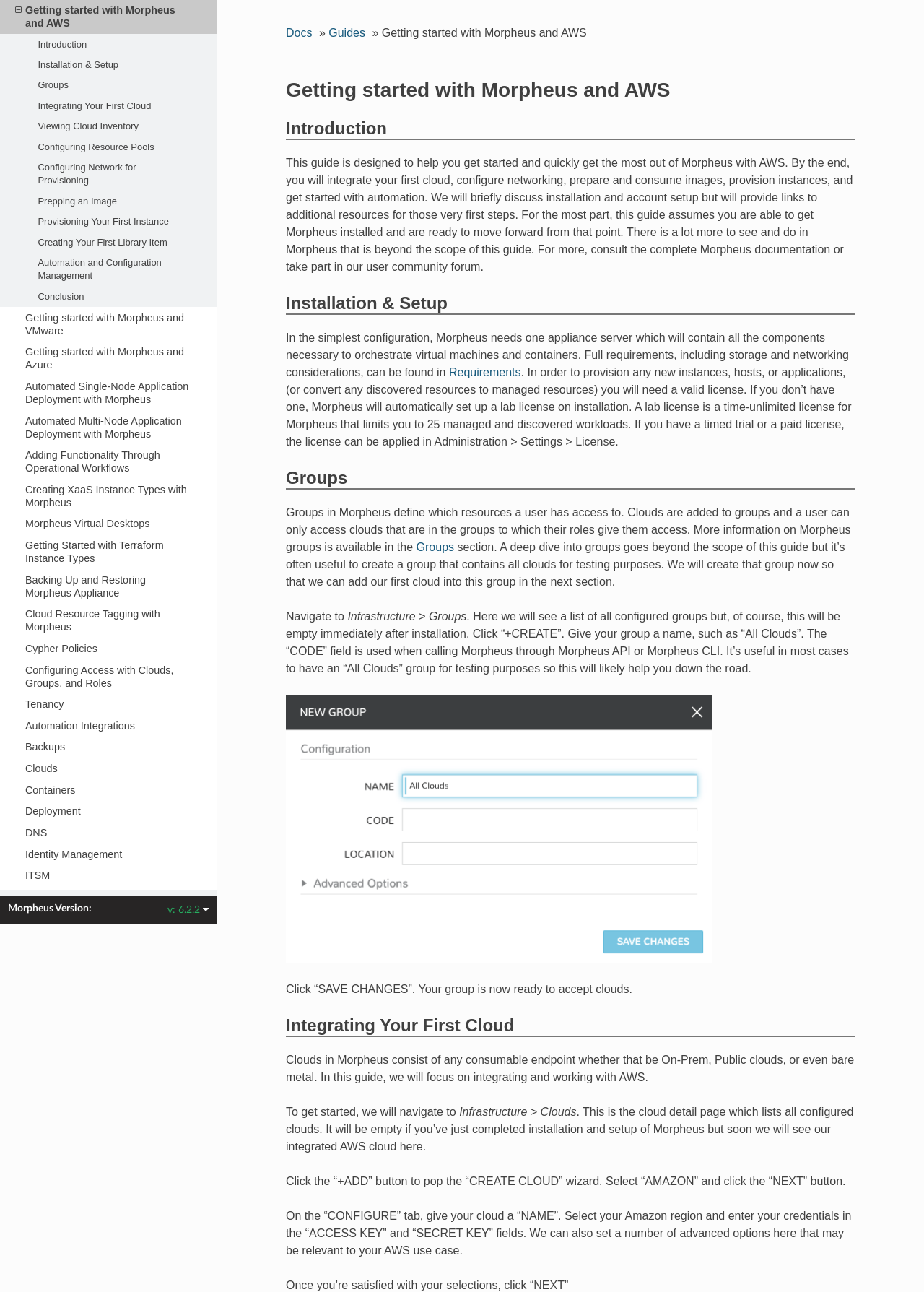Ascertain the bounding box coordinates for the UI element detailed here: "Morpheus Virtual Desktops". The coordinates should be provided as [left, top, right, bottom] with each value being a float between 0 and 1.

[0.0, 0.397, 0.234, 0.414]